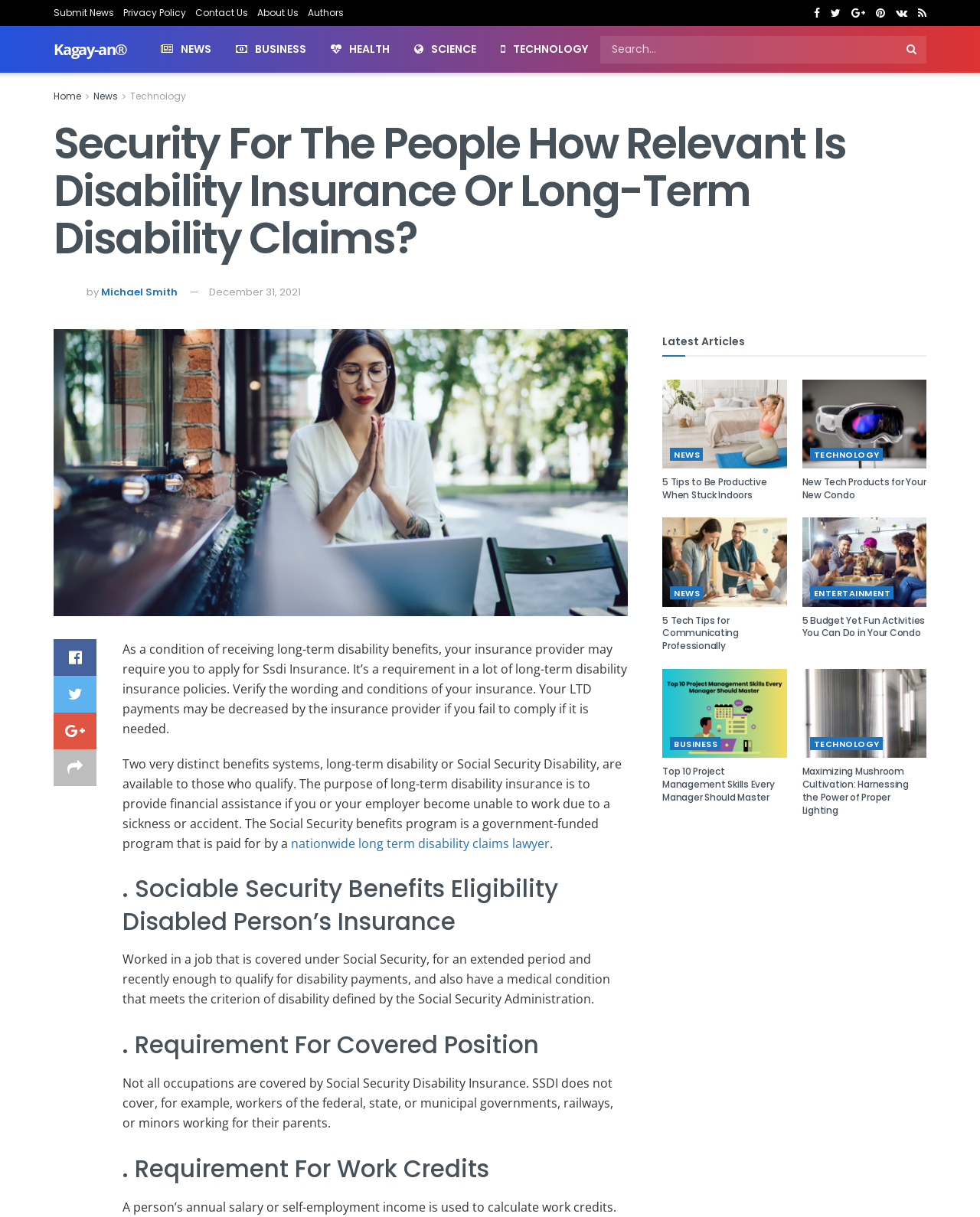Identify the bounding box coordinates of the area that should be clicked in order to complete the given instruction: "read the article about Maximizing Mushroom Cultivation Harnessing the Power of Proper Lighting". The bounding box coordinates should be four float numbers between 0 and 1, i.e., [left, top, right, bottom].

[0.818, 0.55, 0.945, 0.623]